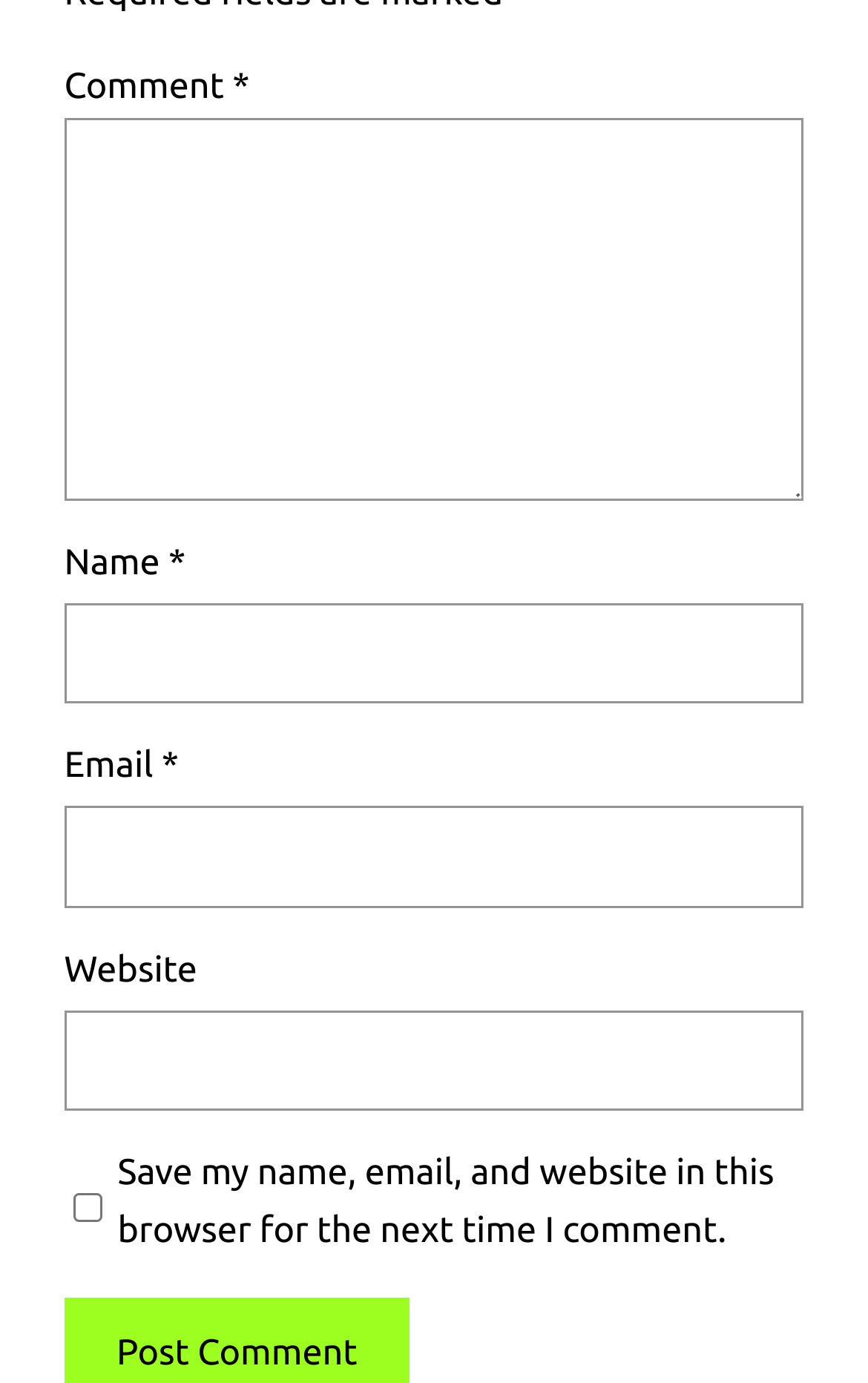Please determine the bounding box coordinates for the UI element described here. Use the format (top-left x, top-left y, bottom-right x, bottom-right y) with values bounded between 0 and 1: parent_node: Email * aria-describedby="email-notes" name="email"

[0.074, 0.583, 0.926, 0.656]